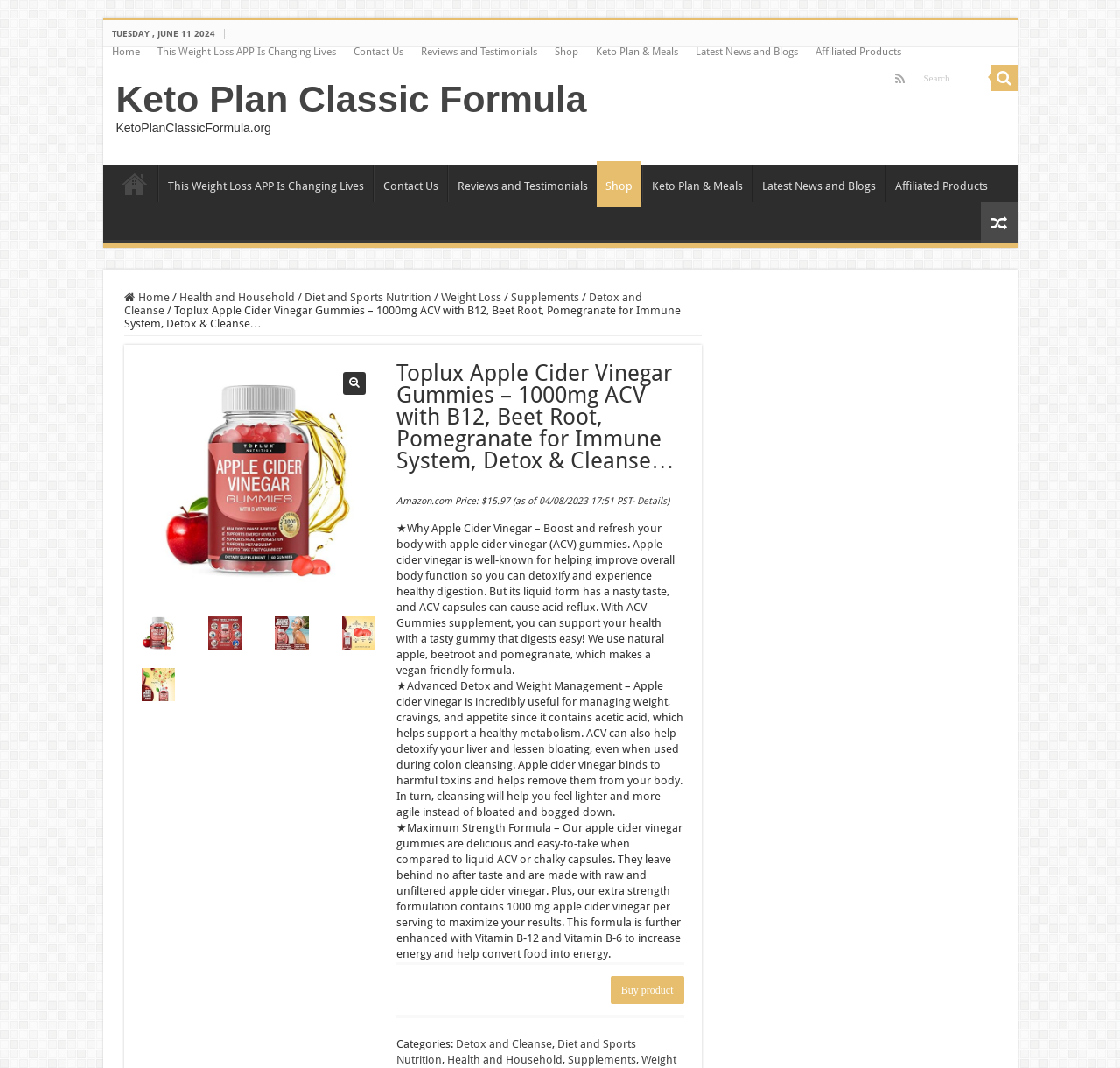Please provide a detailed answer to the question below by examining the image:
What is the benefit of using apple cider vinegar gummies instead of liquid ACV or capsules?

The benefit of using apple cider vinegar gummies instead of liquid ACV or capsules is that they are easy to digest, as mentioned in the product description, which says 'With ACV Gummies supplement, you can support your health with a tasty gummy that digests easy!'.